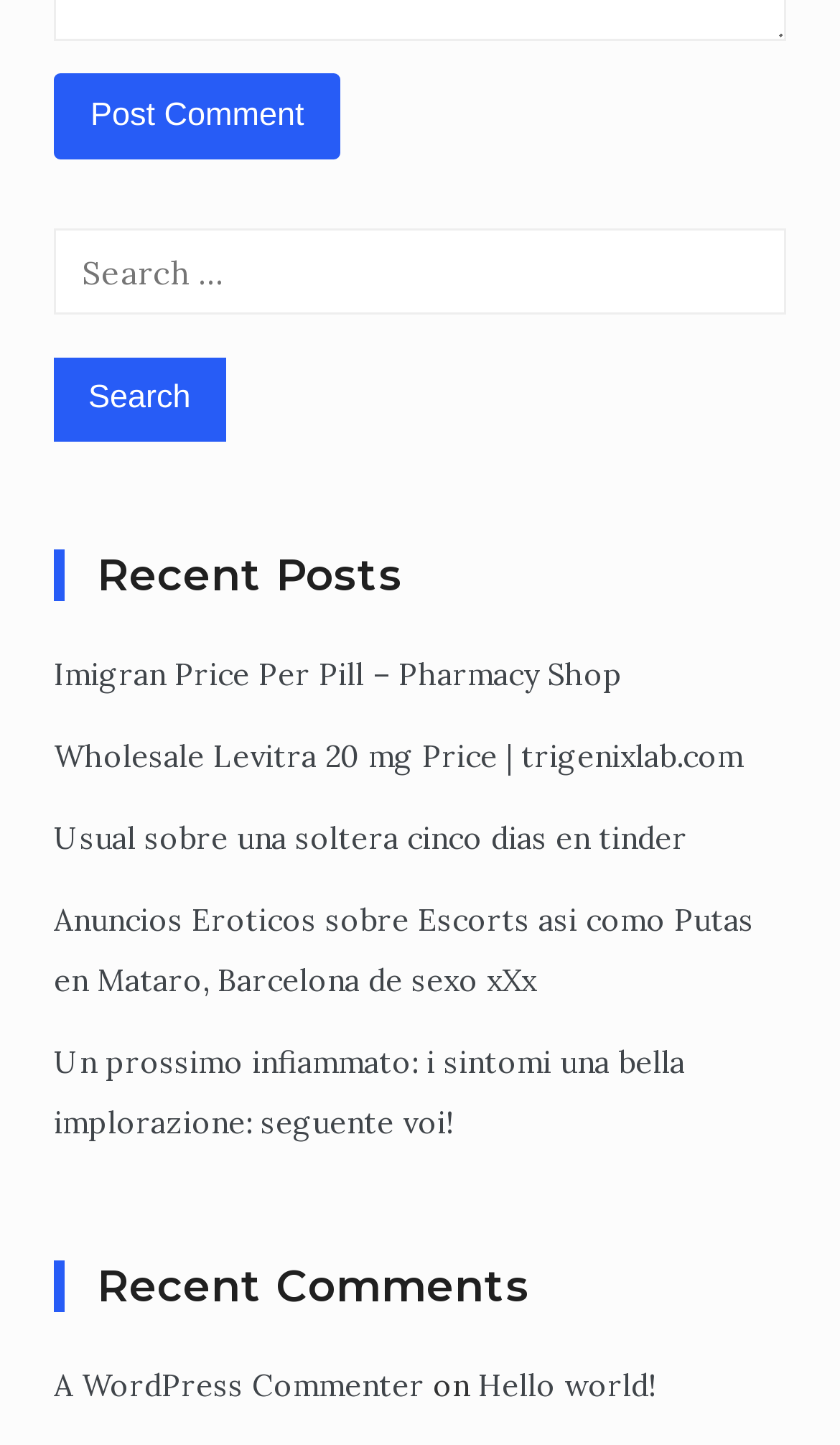Kindly provide the bounding box coordinates of the section you need to click on to fulfill the given instruction: "Click 'Search' button".

[0.064, 0.248, 0.268, 0.305]